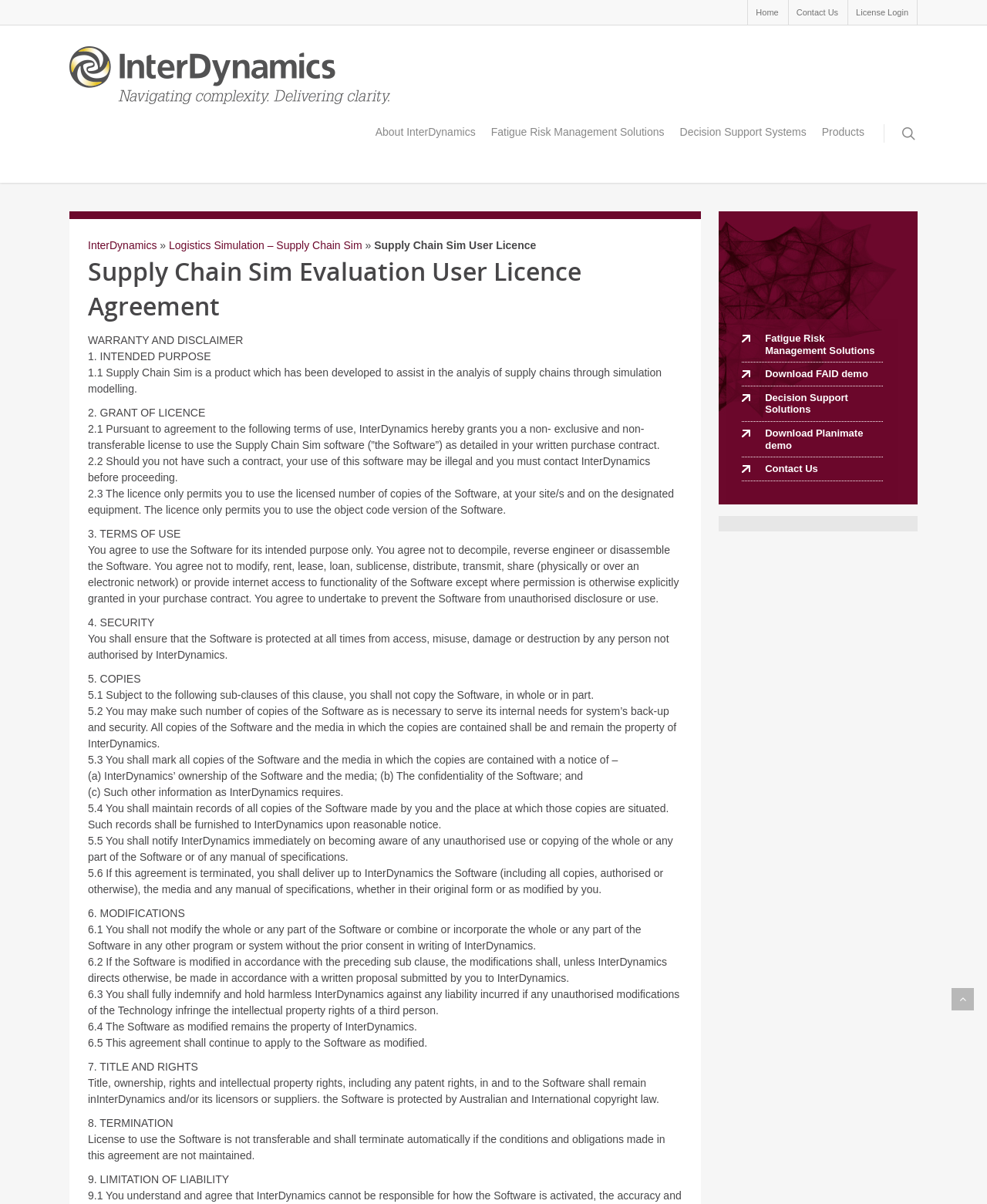Offer a comprehensive description of the webpage’s content and structure.

The webpage is about the Supply Chain Sim User Licence Agreement of InterDynamics. At the top, there are several links to navigate to different sections of the website, including "Home", "Contact Us", "License Login", and "InterDynamics". Below these links, there is a logo of InterDynamics with a link to the company's website.

The main content of the page is the user licence agreement, which is divided into several sections, including "WARRANTY AND DISCLAIMER", "GRANT OF LICENCE", "TERMS OF USE", "SECURITY", "COPIES", "MODIFICATIONS", "TITLE AND RIGHTS", "TERMINATION", and "LIMITATION OF LIABILITY". Each section contains detailed information about the terms and conditions of using the Supply Chain Sim software.

On the right side of the page, there are several links to other sections of the website, including "Fatigue Risk Management Solutions", "Decision Support Systems", and "Products". There is also a call-to-action button "CONTACT US!" and a link to subscribe to the company's newsletter.

At the bottom of the page, there is a section with the company's contact information, including the address, phone number, and links to the company's social media profiles. There are also links to the company's privacy policy, terms and conditions, and trademarks.